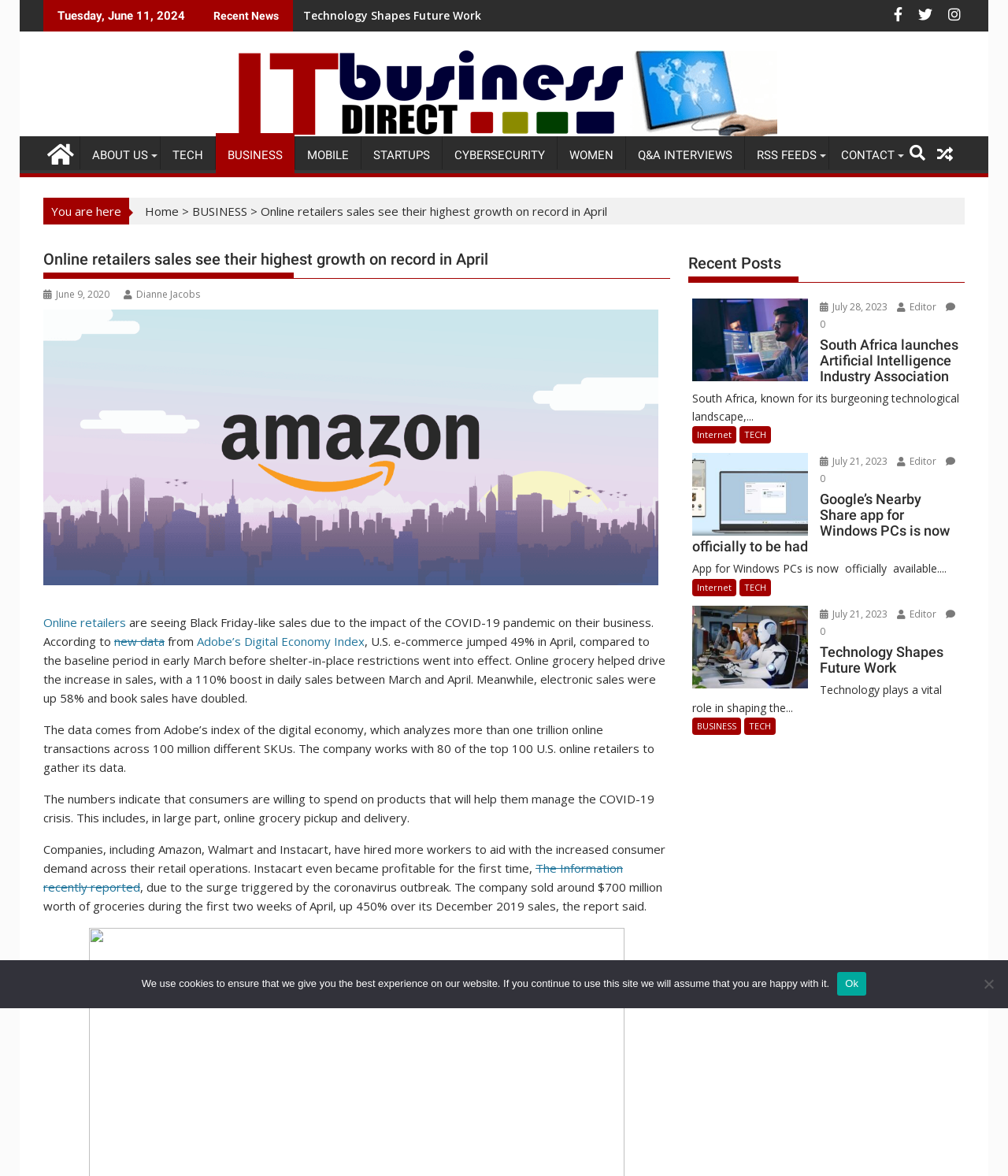Determine the bounding box coordinates of the clickable element to complete this instruction: "Click on the 'ABOUT US' link". Provide the coordinates in the format of four float numbers between 0 and 1, [left, top, right, bottom].

[0.08, 0.116, 0.159, 0.148]